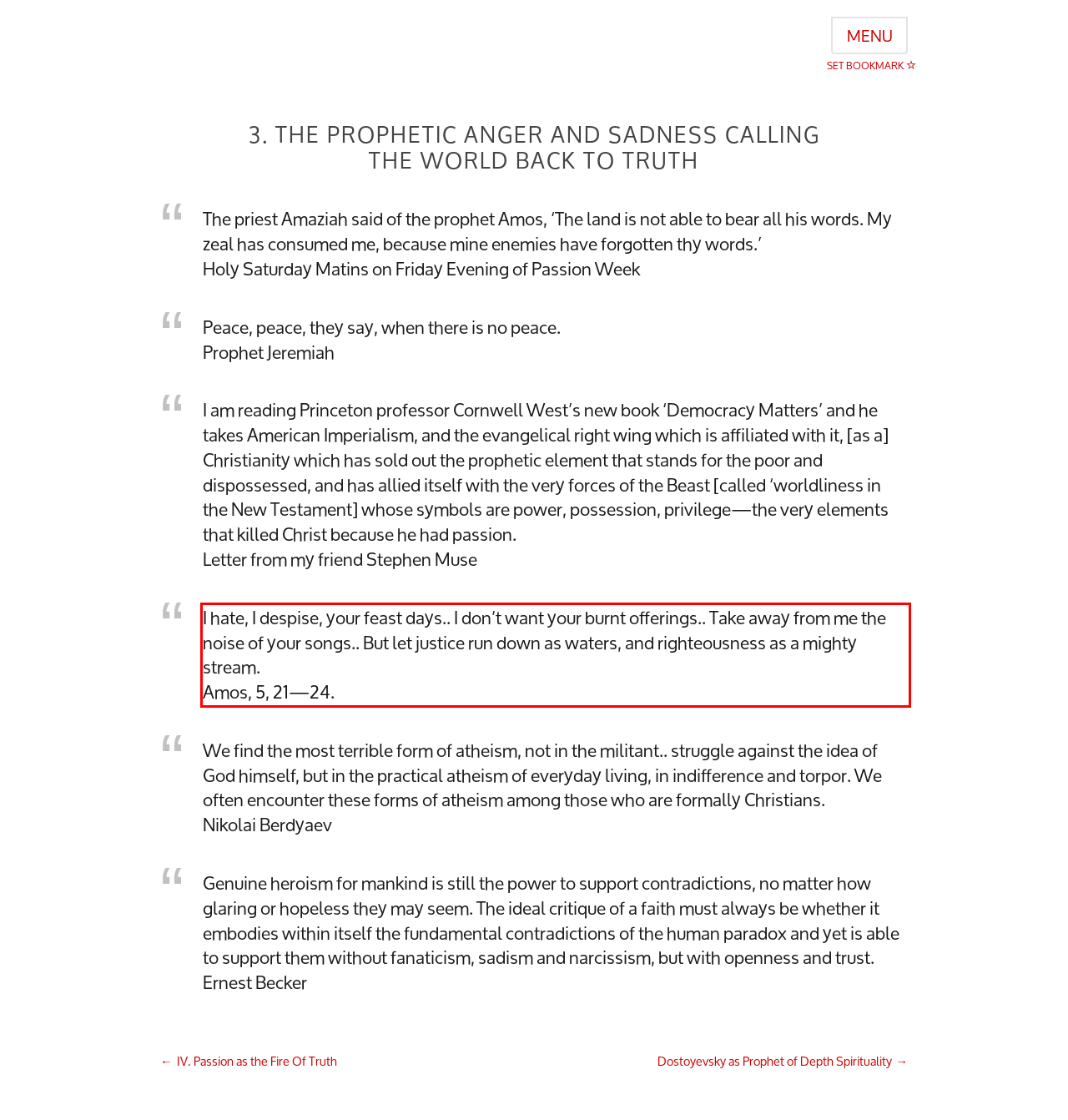Identify the text inside the red bounding box in the provided webpage screenshot and transcribe it.

I hate, I despise, your feast days.. I don’t want your burnt offerings.. Take away from me the noise of your songs.. But let justice run down as waters, and righteousness as a mighty stream. Amos, 5, 21—24.